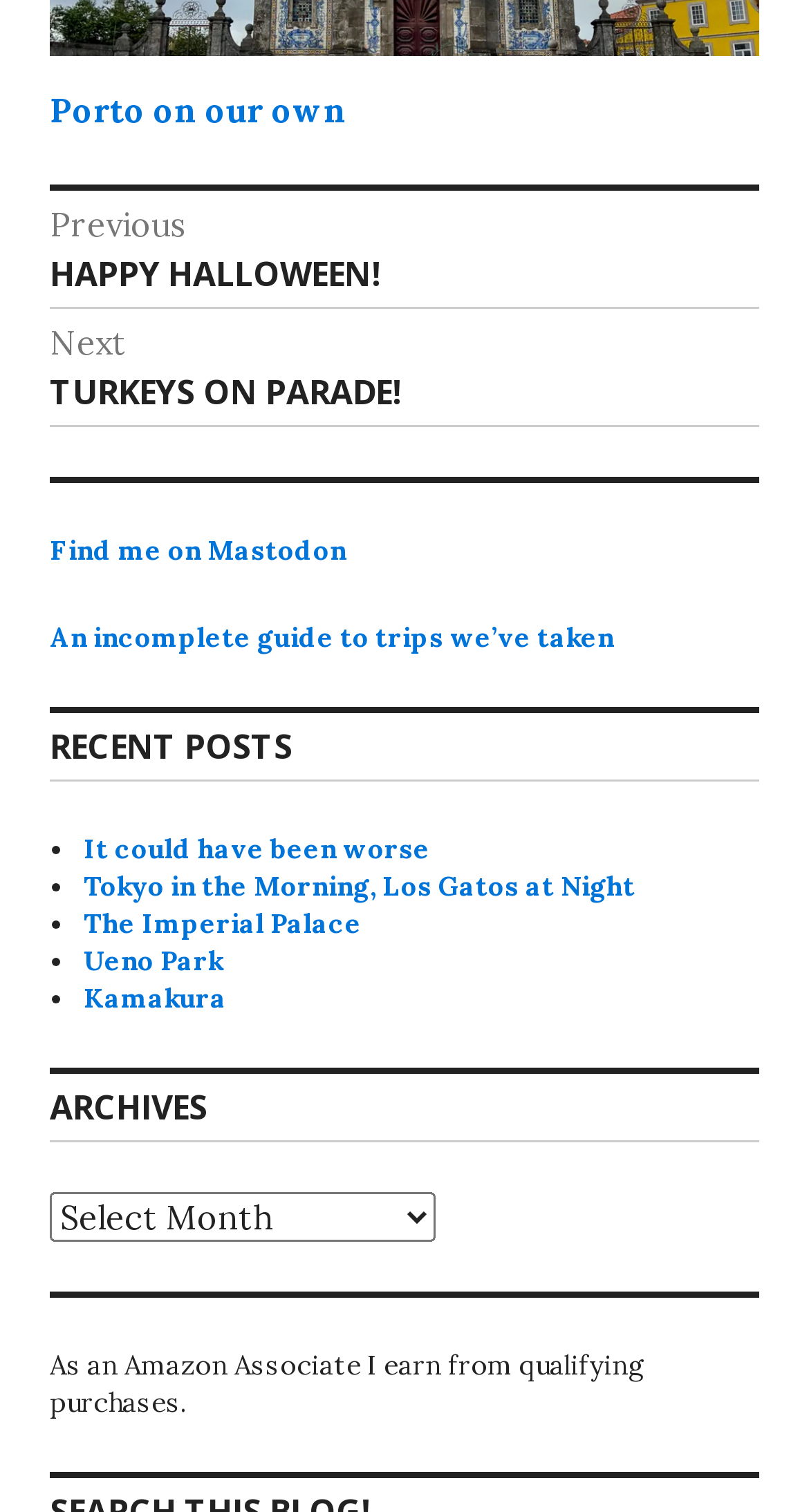Please indicate the bounding box coordinates of the element's region to be clicked to achieve the instruction: "Find me on Mastodon". Provide the coordinates as four float numbers between 0 and 1, i.e., [left, top, right, bottom].

[0.062, 0.352, 0.428, 0.375]